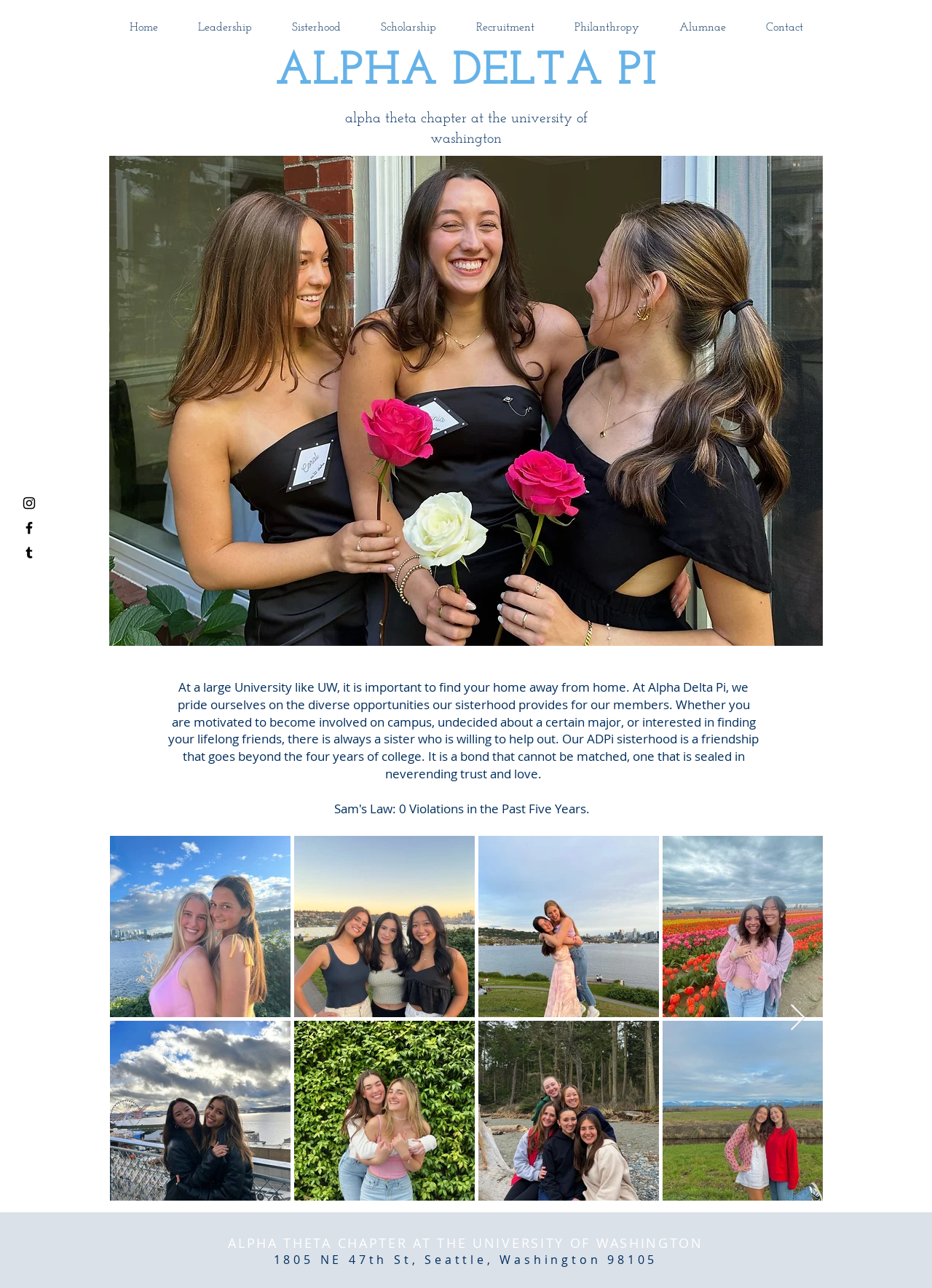Specify the bounding box coordinates of the element's region that should be clicked to achieve the following instruction: "Click the Next Item button". The bounding box coordinates consist of four float numbers between 0 and 1, in the format [left, top, right, bottom].

[0.847, 0.779, 0.865, 0.801]